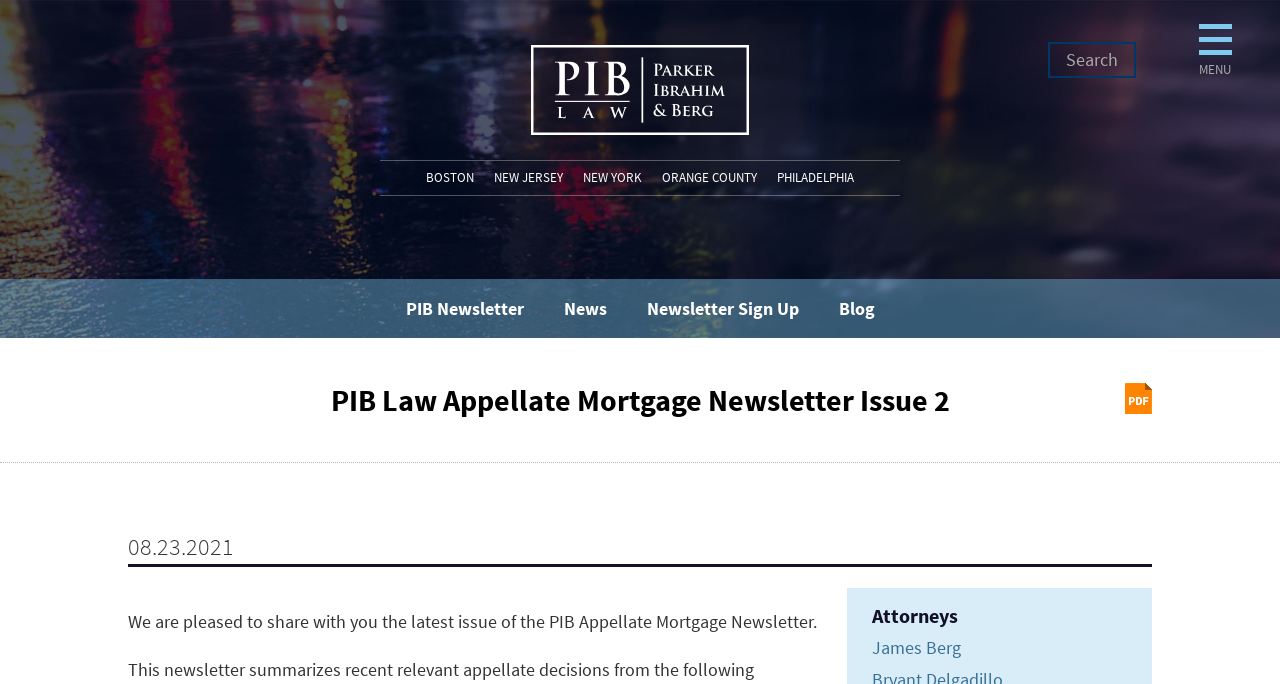Please identify the bounding box coordinates of the clickable element to fulfill the following instruction: "Click on PIB Law". The coordinates should be four float numbers between 0 and 1, i.e., [left, top, right, bottom].

[0.415, 0.066, 0.585, 0.198]